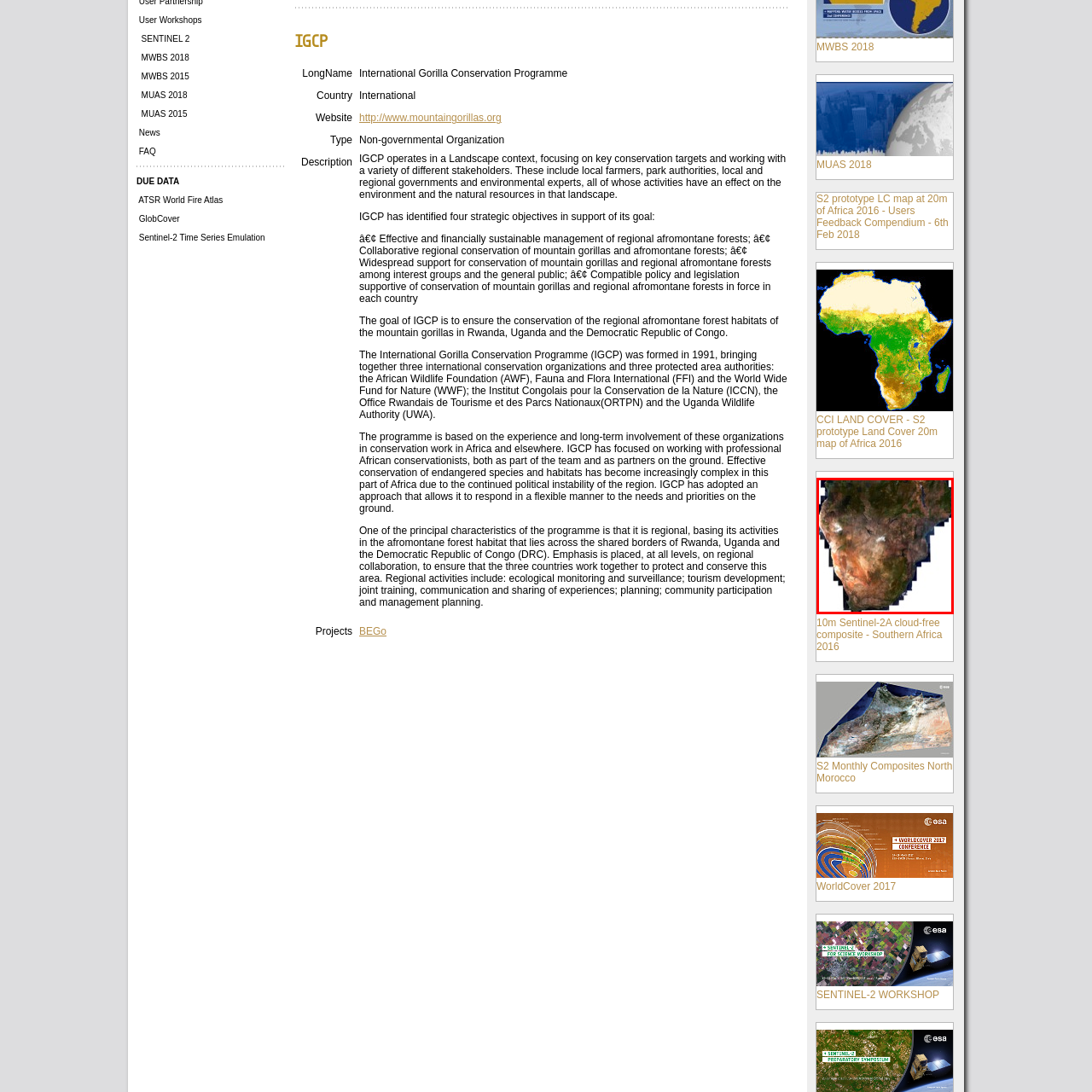What features are highlighted in the imagery?
Look at the section marked by the red bounding box and provide a single word or phrase as your answer.

Environmental features